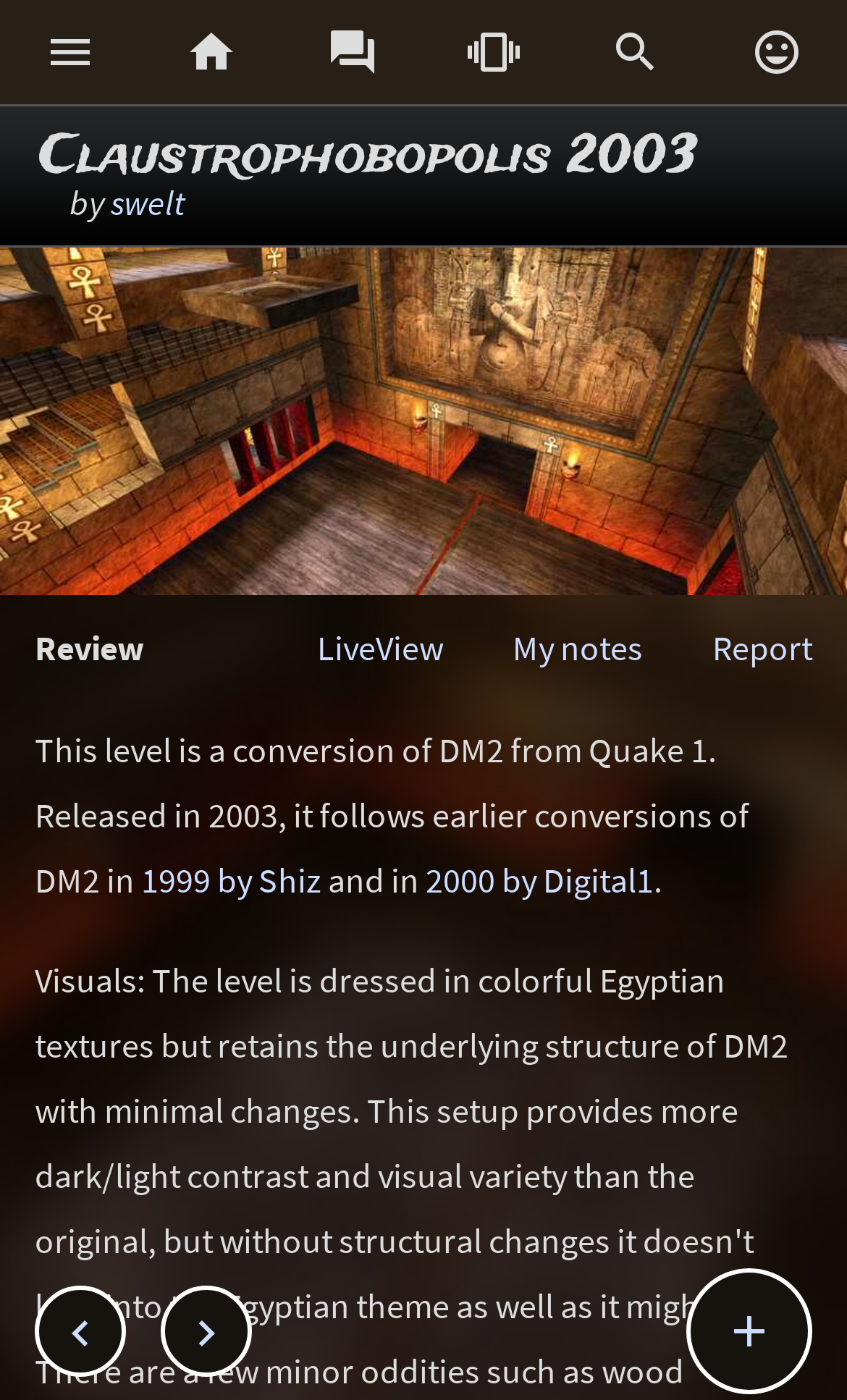Give a succinct answer to this question in a single word or phrase: 
Who is the author of the map?

swelt